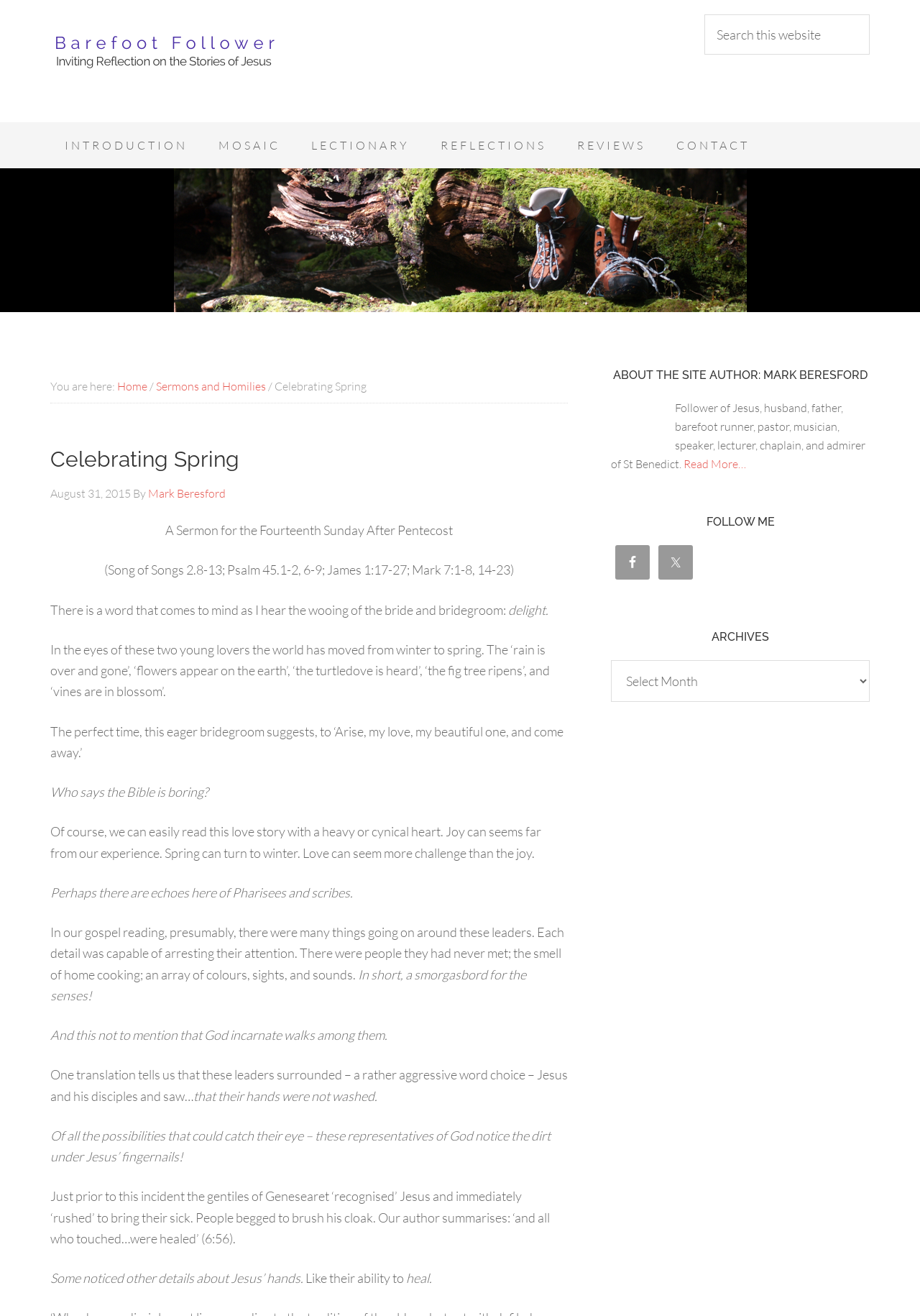Please specify the bounding box coordinates of the clickable region to carry out the following instruction: "Select an archive". The coordinates should be four float numbers between 0 and 1, in the format [left, top, right, bottom].

[0.664, 0.502, 0.945, 0.533]